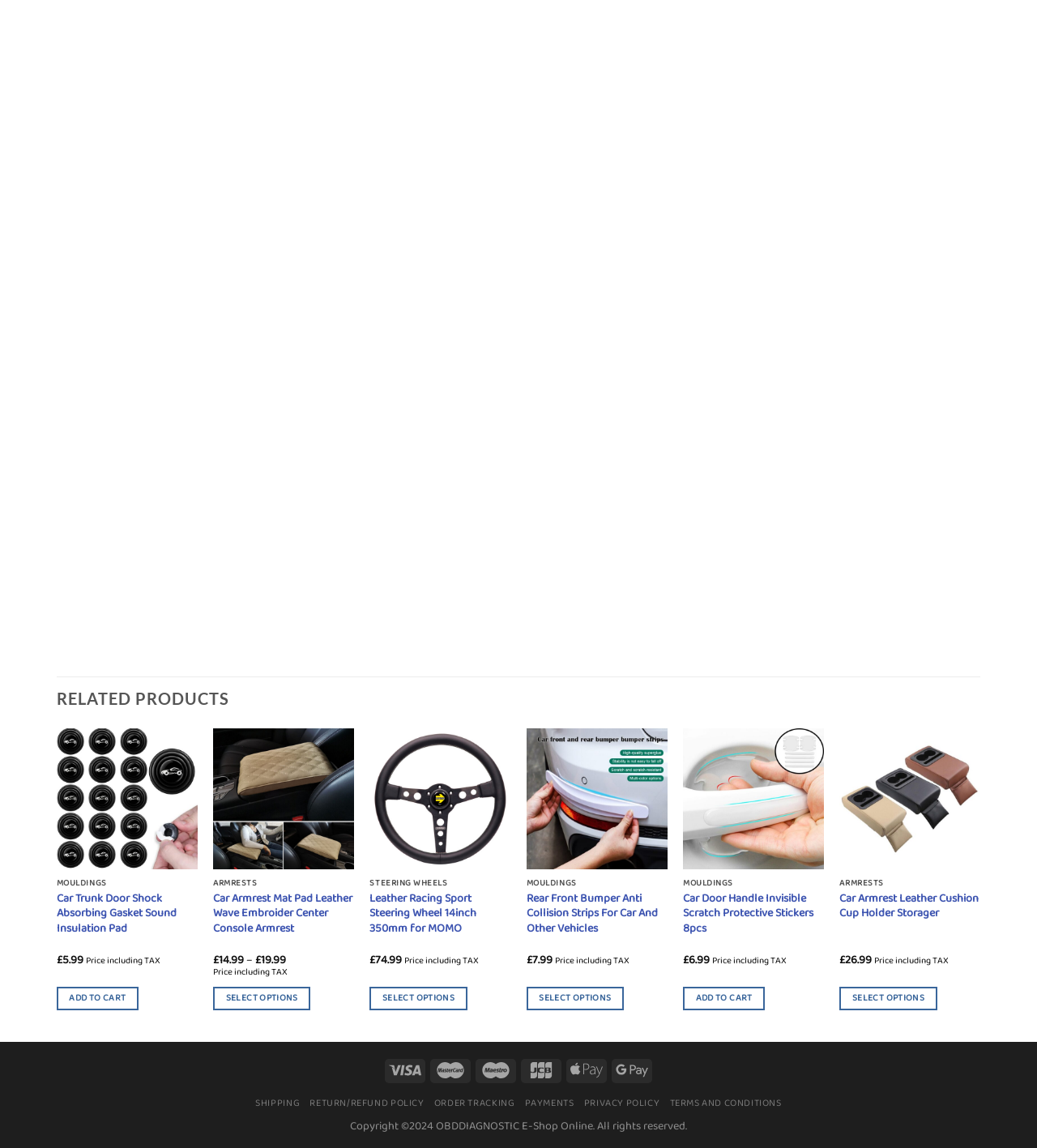Determine the bounding box coordinates of the clickable area required to perform the following instruction: "View product details of Car Trunk Door Shock Absorbing Gasket Sound Insulation Pad". The coordinates should be represented as four float numbers between 0 and 1: [left, top, right, bottom].

[0.055, 0.635, 0.19, 0.757]